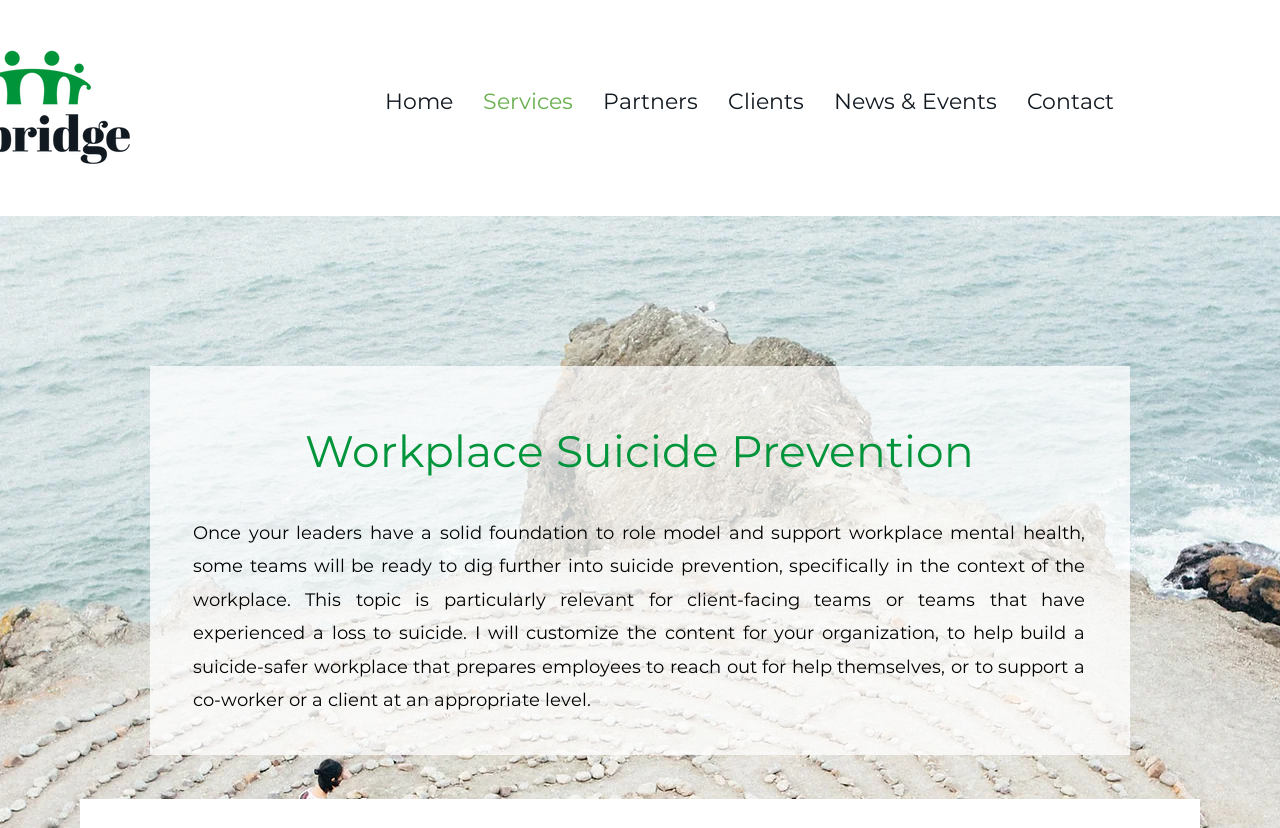Generate the text content of the main headline of the webpage.

Workplace Suicide Prevention